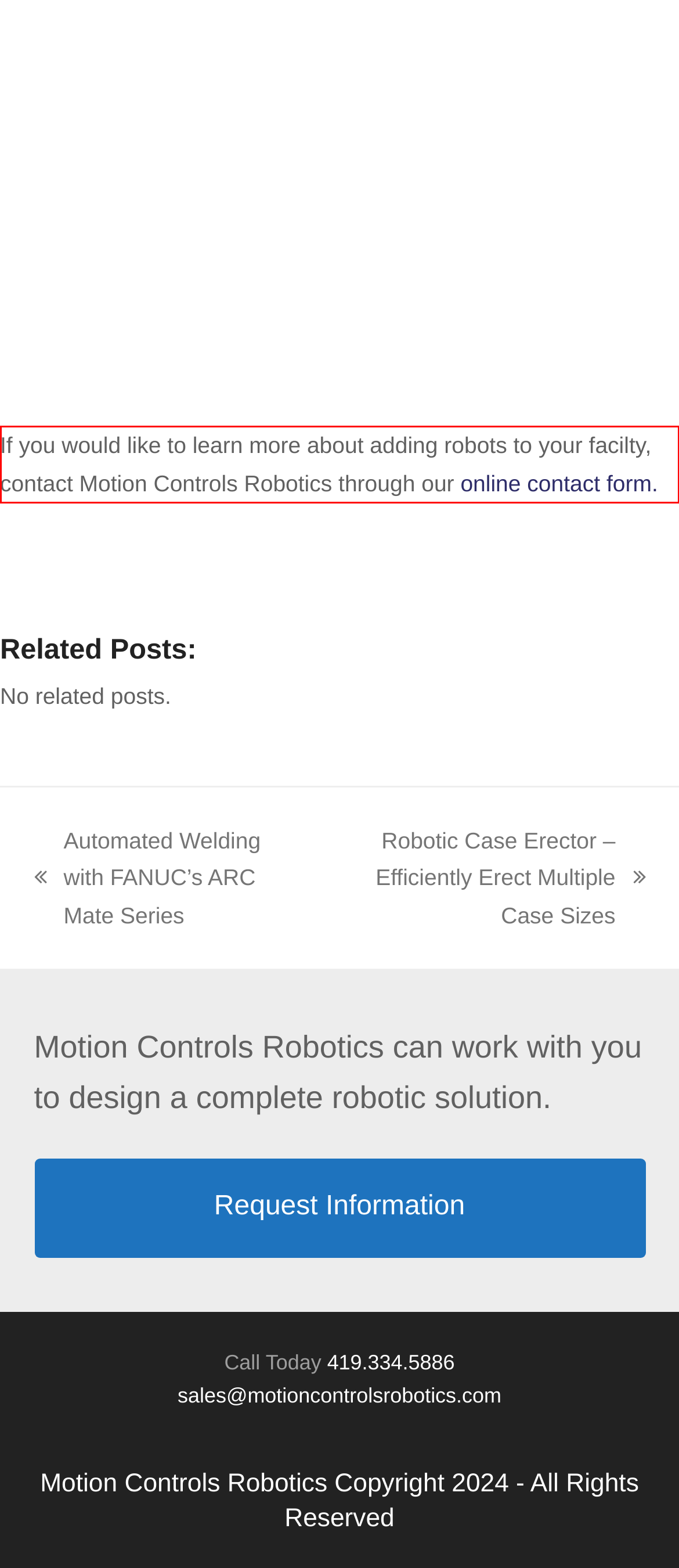Given a webpage screenshot with a red bounding box, perform OCR to read and deliver the text enclosed by the red bounding box.

If you would like to learn more about adding robots to your facilty, contact Motion Controls Robotics through our online contact form.